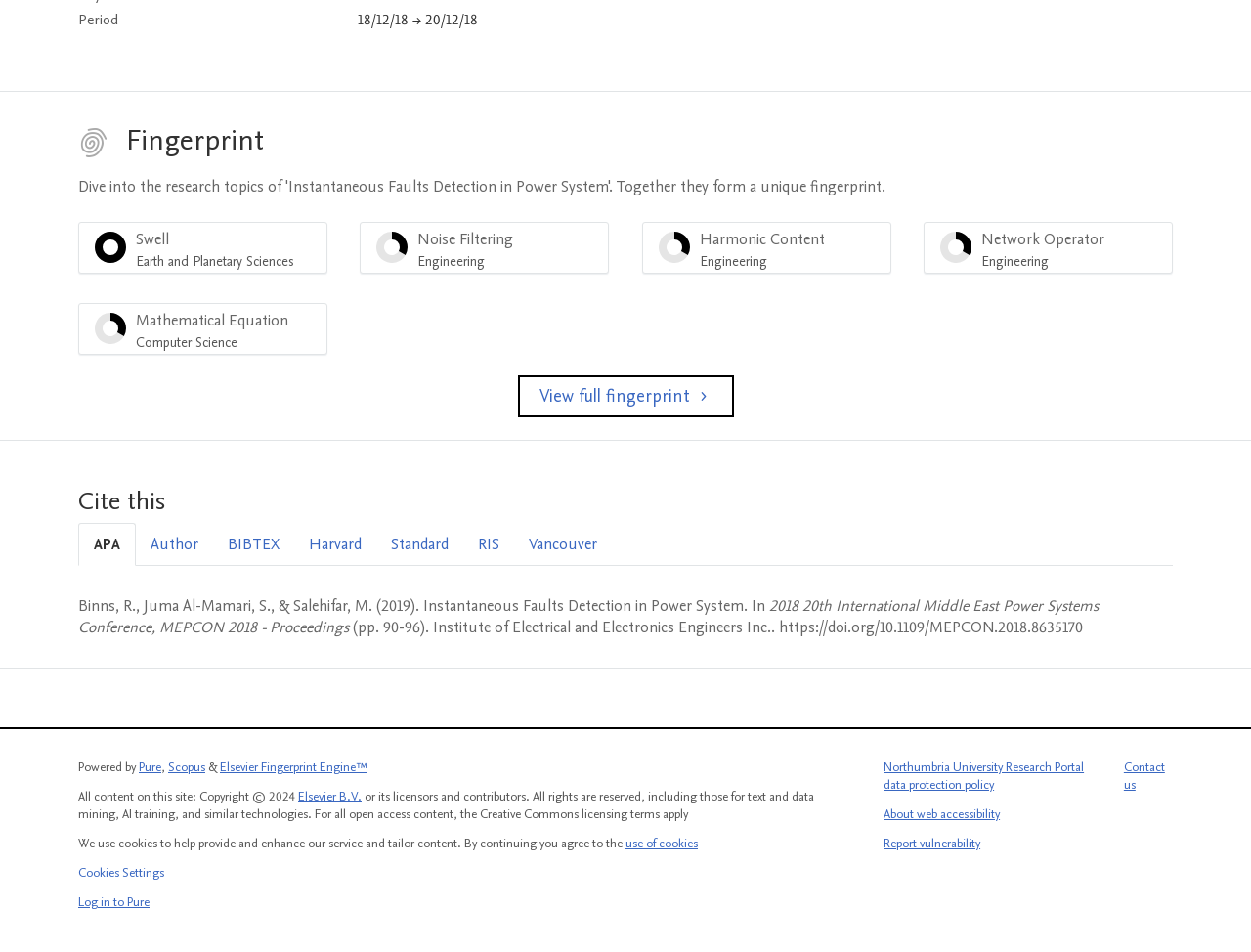How many tabs are available in the 'Cite this' section?
Please answer the question with a single word or phrase, referencing the image.

7